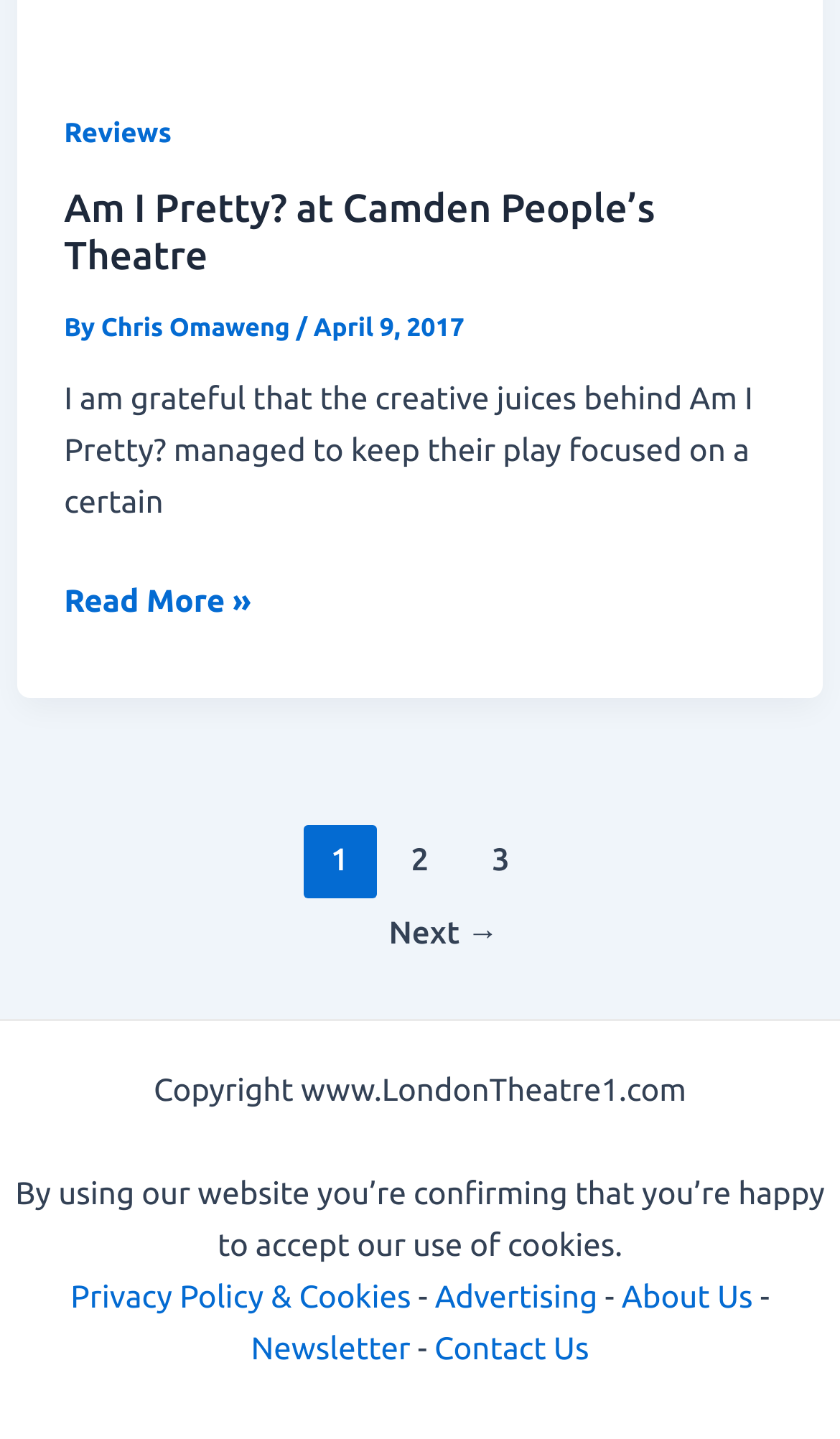Can you give a comprehensive explanation to the question given the content of the image?
What is the website's copyright information?

The website's copyright information can be found in the footer section, which states 'Copyright www.LondonTheatre1.com'. This is a static text element that provides information about the website's ownership.